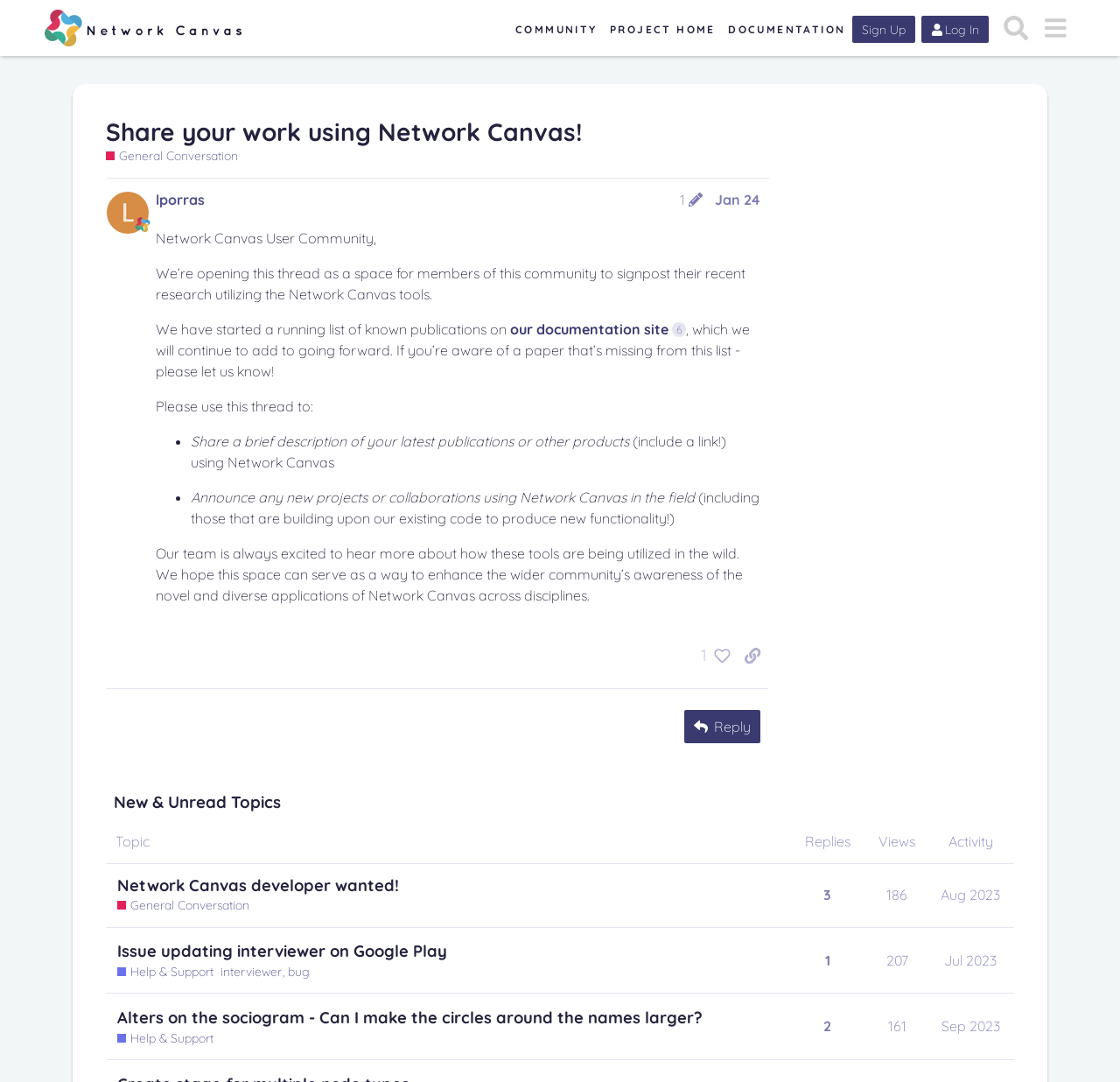Kindly respond to the following question with a single word or a brief phrase: 
What is the purpose of the 'Reply' button?

To respond to the thread